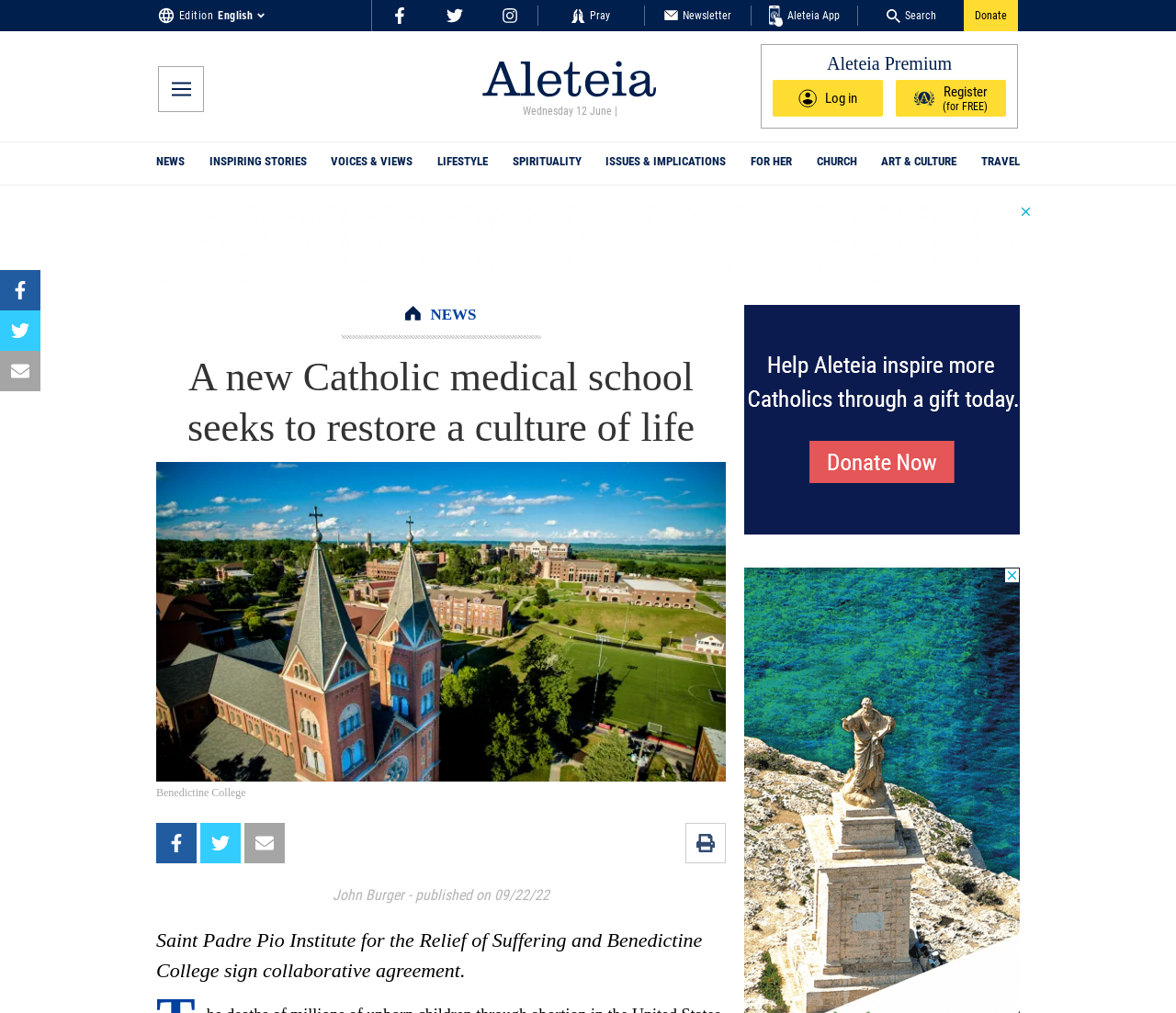Generate a comprehensive description of the webpage.

This webpage appears to be a news article page from Aleteia, a Catholic news and media organization. At the top, there is a navigation menu with several links, including "Edition", "English", and various social media links. Below this, there is a prominent logo of Aleteia, accompanied by a search bar and a "Donate" button.

The main content of the page is divided into several sections. The first section features a large headline reading "A new Catholic medical school seeks to restore a culture of life", accompanied by a large image. Below this, there is a brief summary of the article, followed by a section with links to share the article on social media.

The next section appears to be the main article content, with a large block of text describing the story. This is accompanied by several images, including one of a Catholic medical school. The article is attributed to John Burger and includes a publication date of 09/22/22.

To the right of the main article content, there is a sidebar with several links to other articles, including "NEWS", "INSPIRING STORIES", "VOICES & VIEWS", and others. There is also a section with a heading "Aleteia Premium" and buttons to "Log in" and "Register (for FREE)".

At the bottom of the page, there is a section with a large advertisement, featuring an image and a link to "NEWS". There is also a section with links to share the article on social media, and a final section with a brief summary of the article.